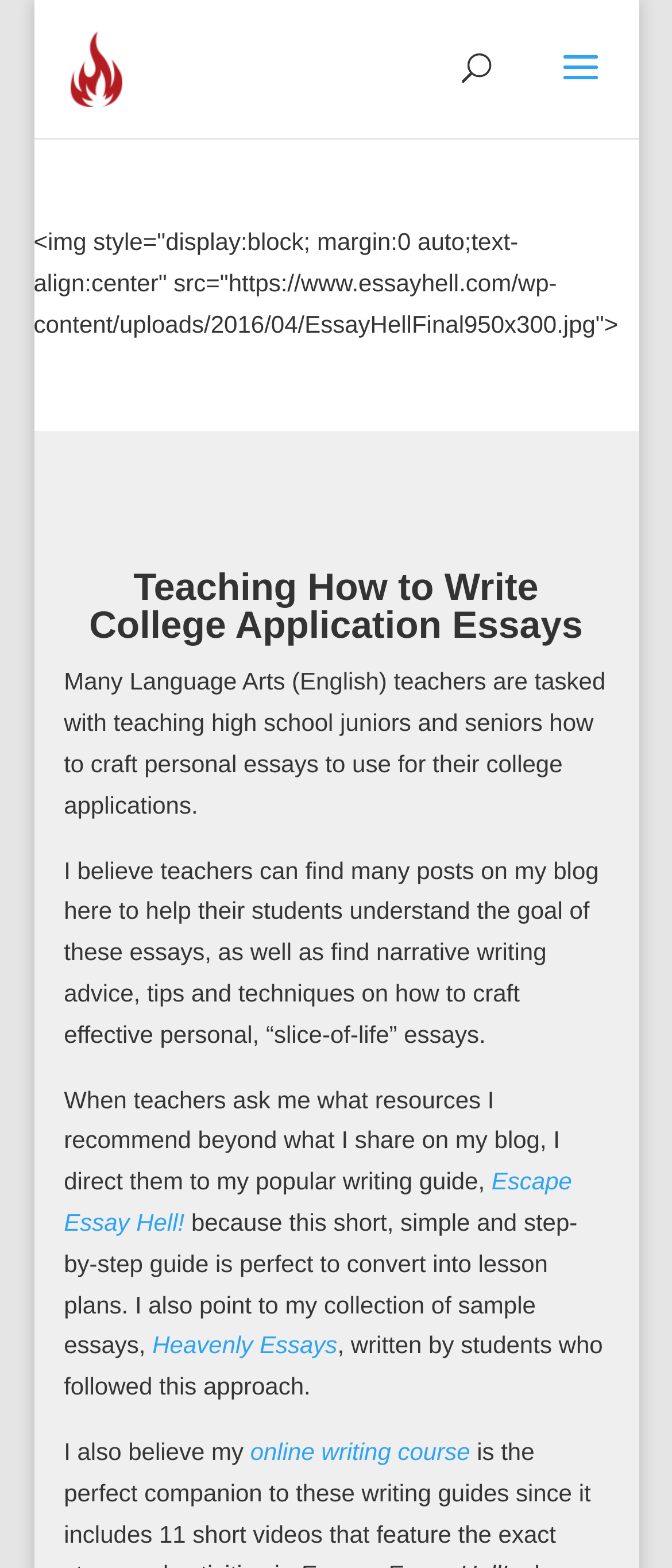Answer the following query concisely with a single word or phrase:
What is the name of the collection of sample essays mentioned on this webpage?

Heavenly Essays